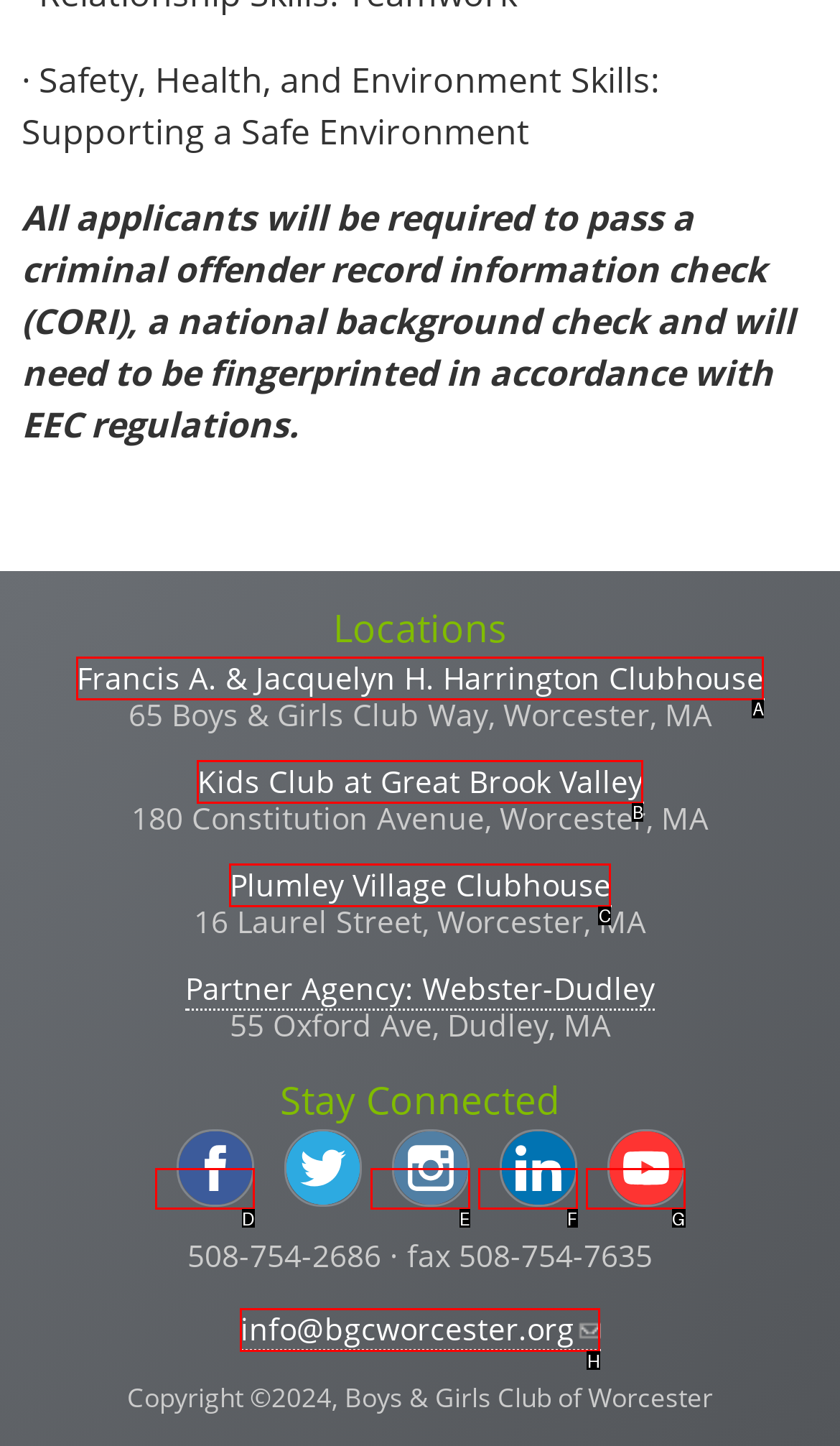Using the description: Plumley Village Clubhouse
Identify the letter of the corresponding UI element from the choices available.

C